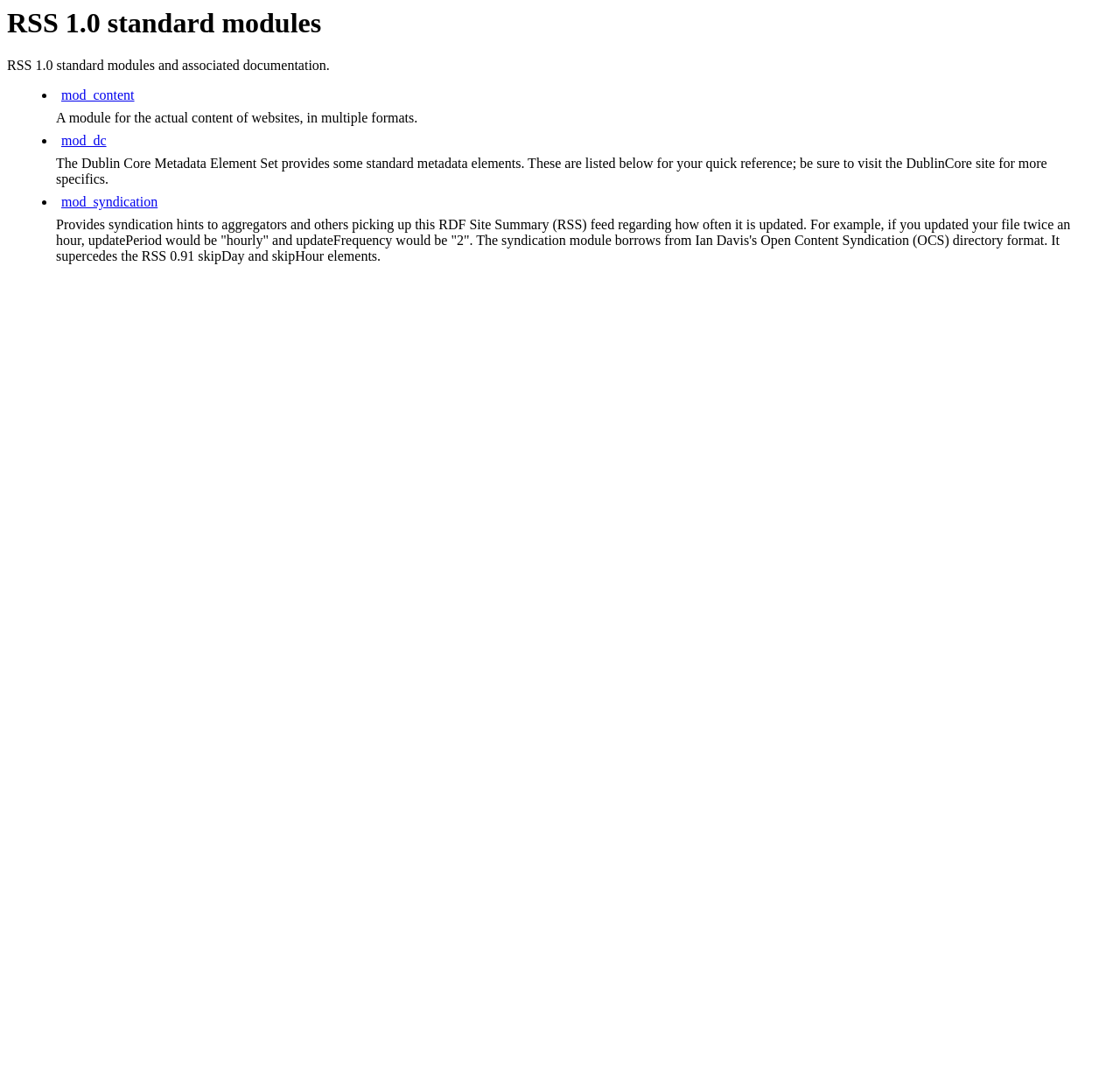What is the Dublin Core Metadata Element Set used for?
Using the image, answer in one word or phrase.

standard metadata elements